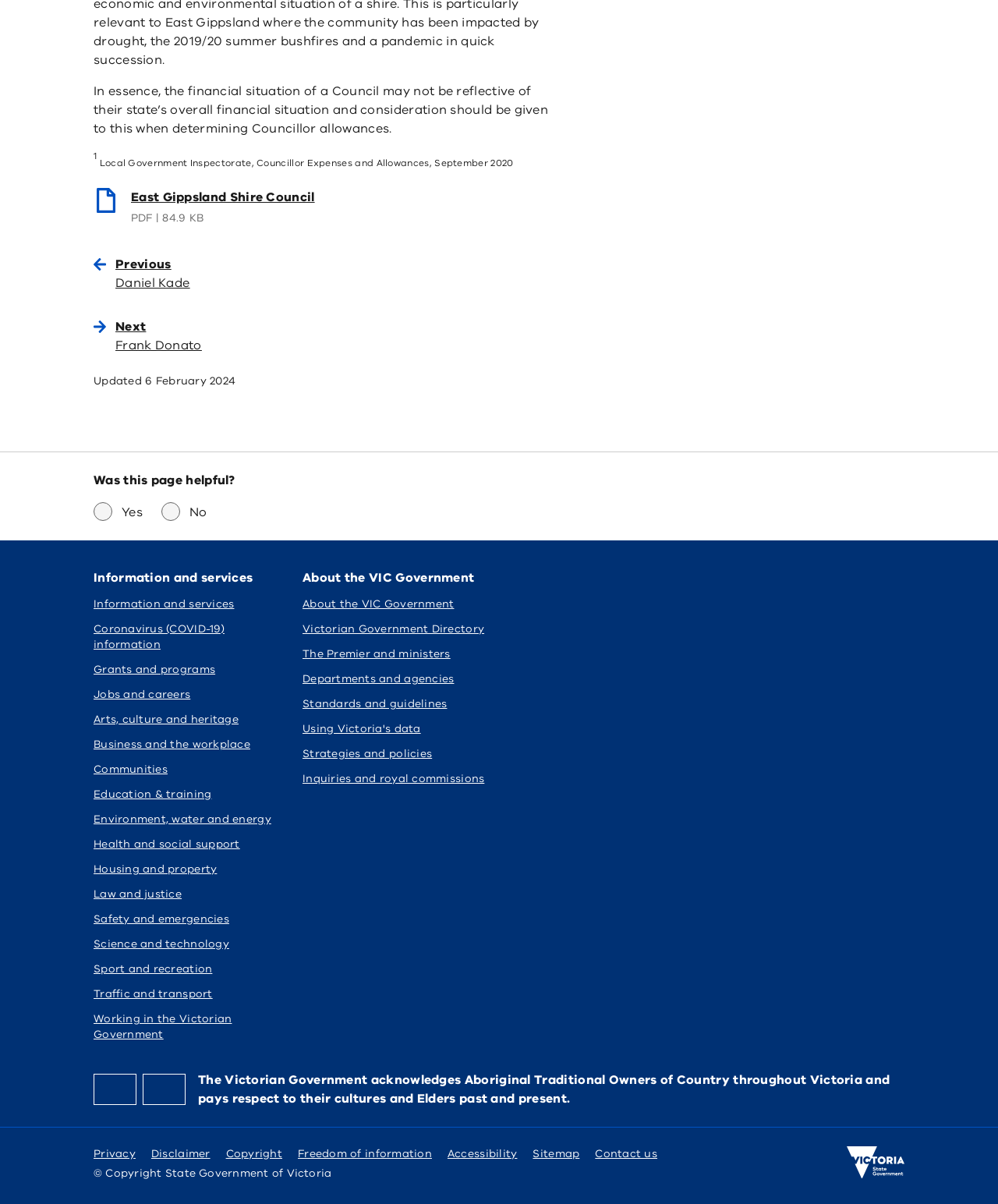How many images are there in the footer section?
Based on the image, respond with a single word or phrase.

3